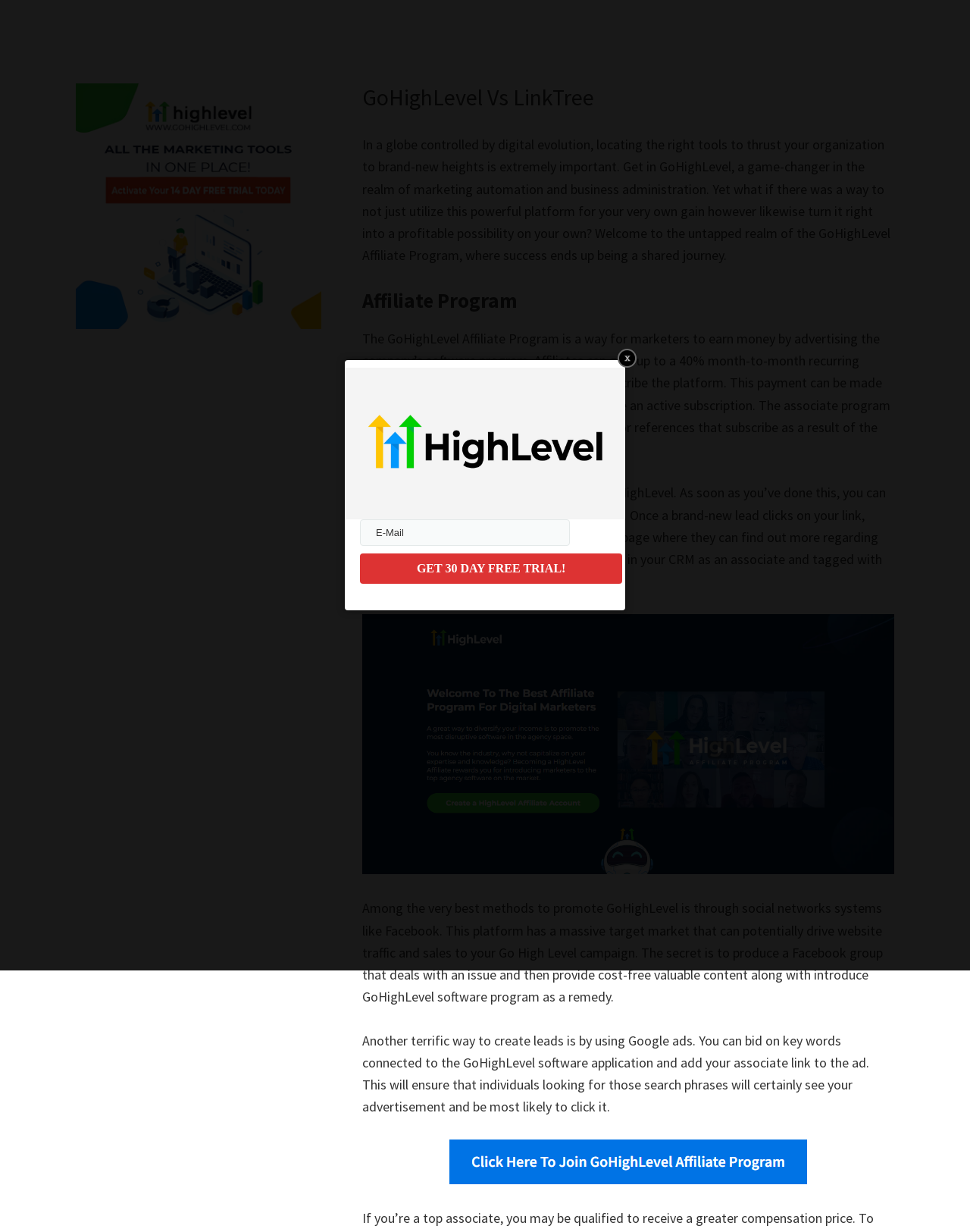What is the name of the affiliate program mentioned? Using the information from the screenshot, answer with a single word or phrase.

GoHighLevel Affiliate Program